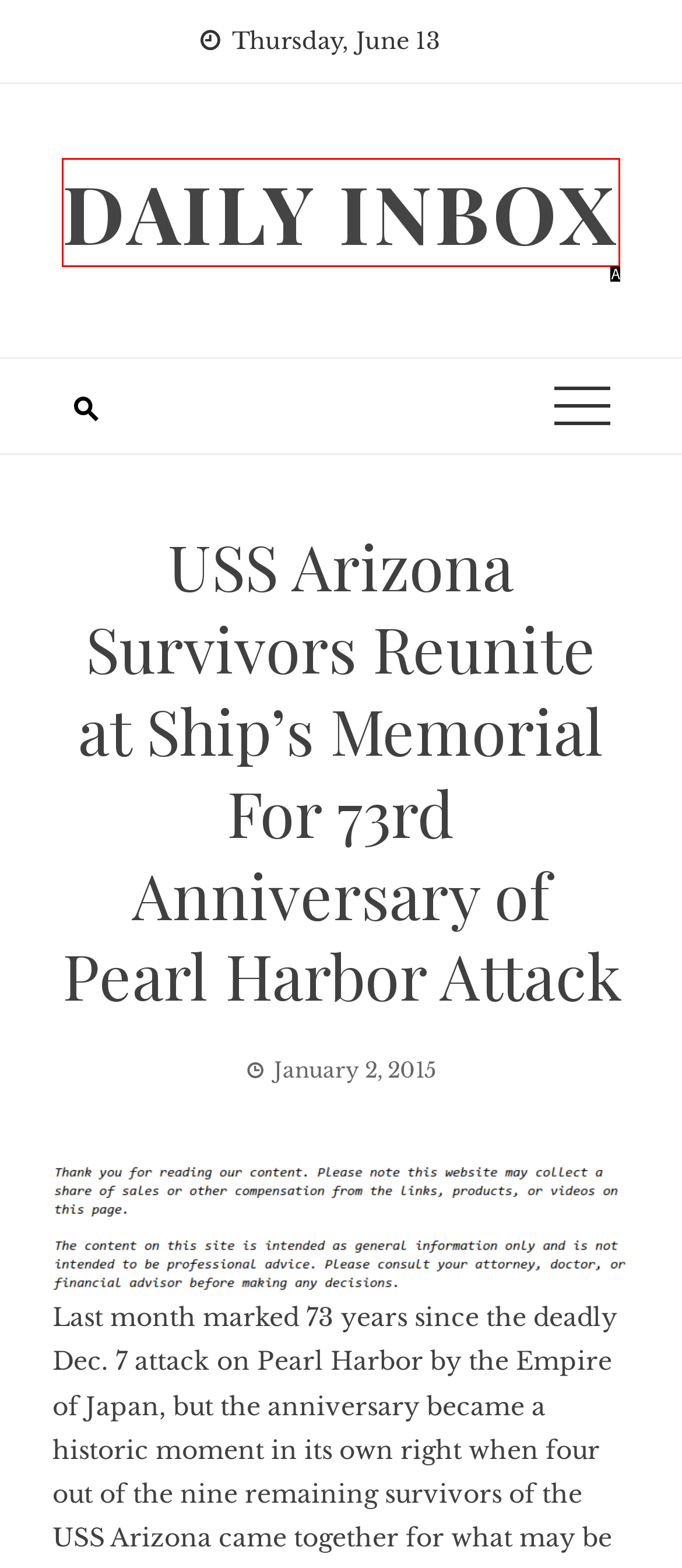Identify the letter of the UI element that fits the description: Daily Inbox
Respond with the letter of the option directly.

A